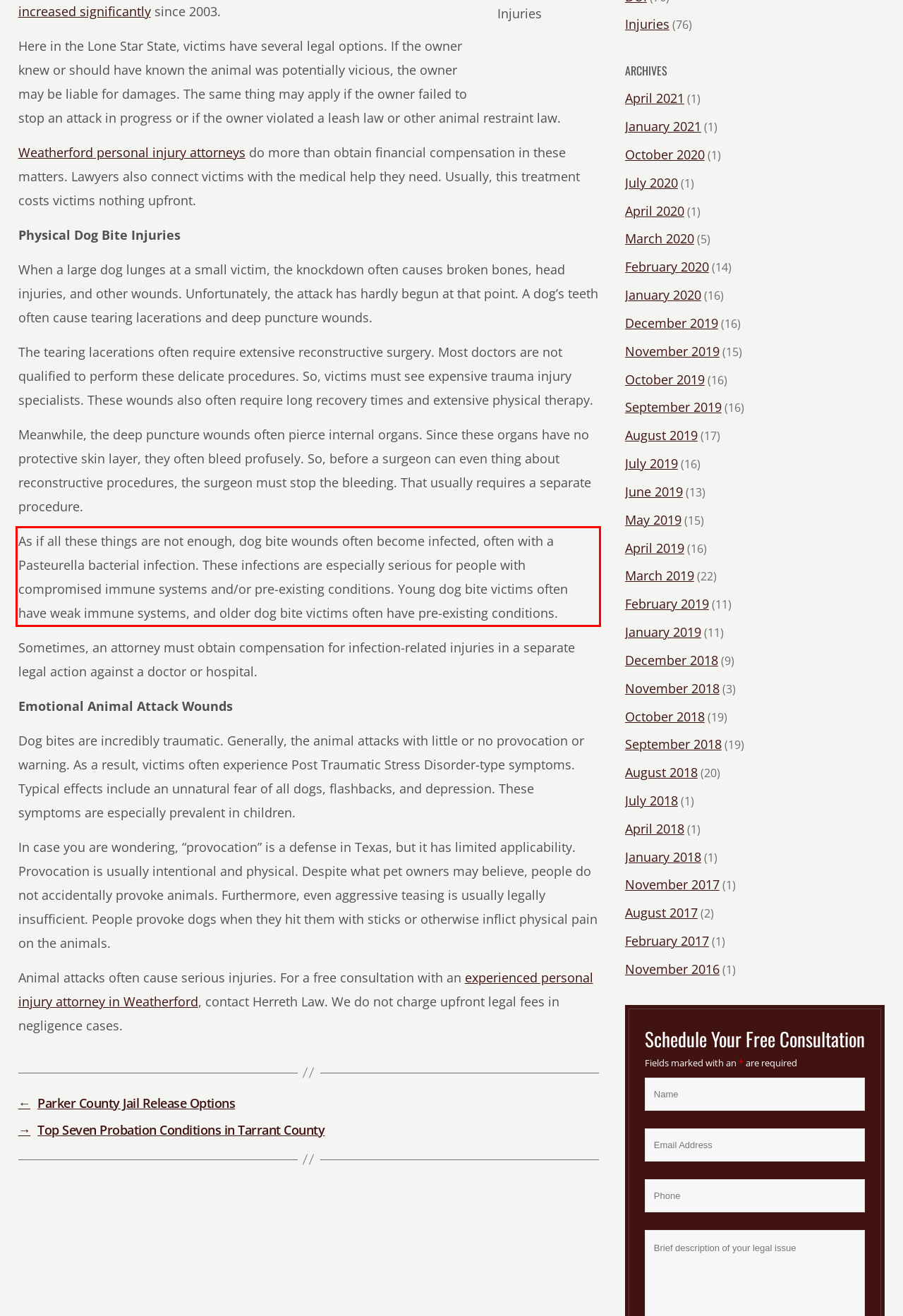Using the provided webpage screenshot, recognize the text content in the area marked by the red bounding box.

As if all these things are not enough, dog bite wounds often become infected, often with a Pasteurella bacterial infection. These infections are especially serious for people with compromised immune systems and/or pre-existing conditions. Young dog bite victims often have weak immune systems, and older dog bite victims often have pre-existing conditions.